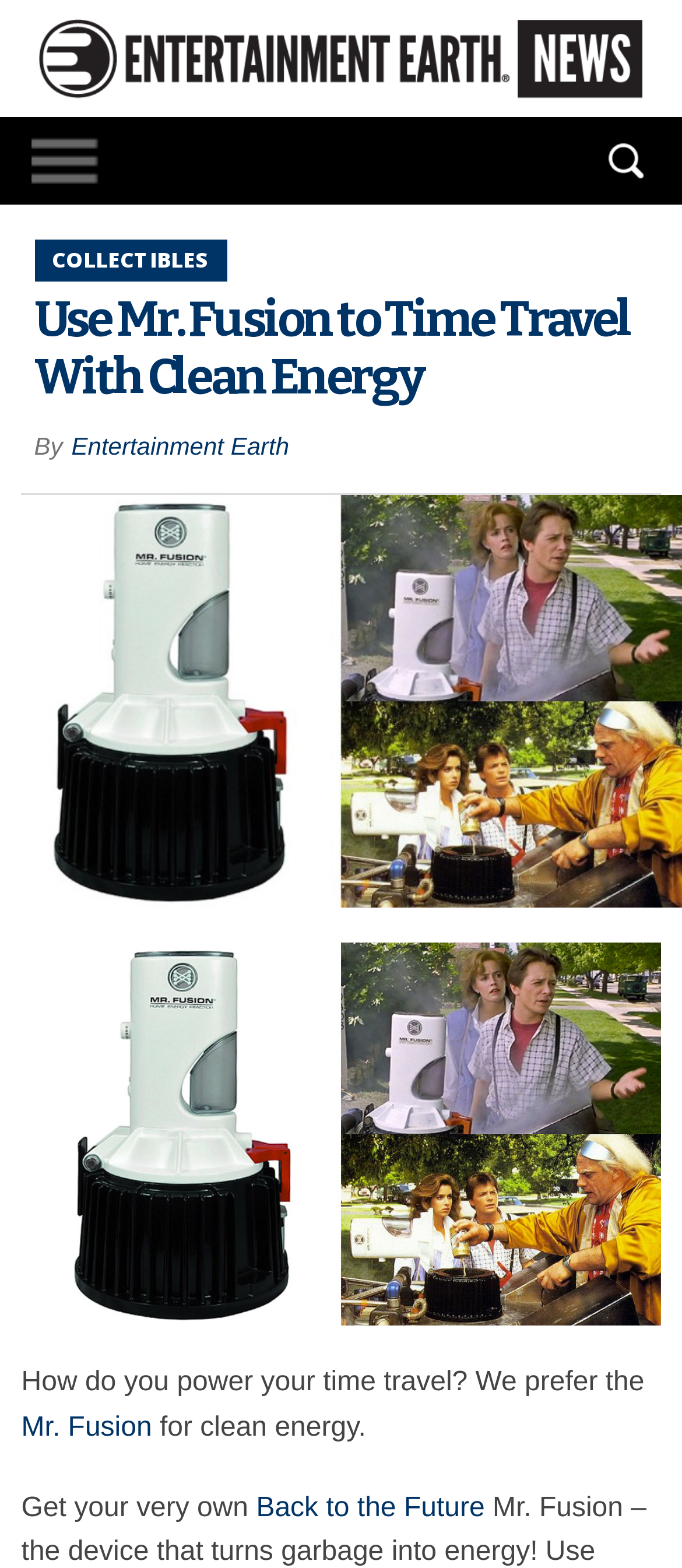What is the franchise associated with Mr. Fusion?
Look at the image and respond with a one-word or short phrase answer.

Back to the Future